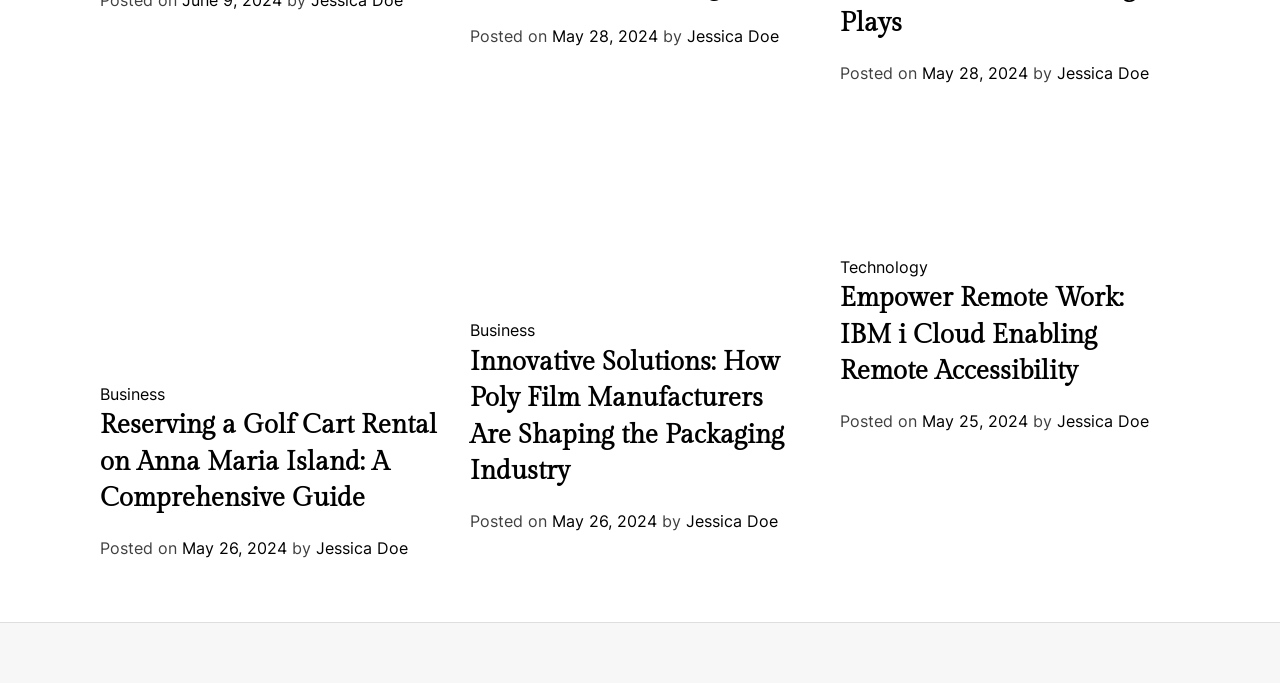Please locate the bounding box coordinates of the element's region that needs to be clicked to follow the instruction: "View the image 'Reserving a Golf Cart Rental on Anna Maria Island: A Comprehensive Guide'". The bounding box coordinates should be provided as four float numbers between 0 and 1, i.e., [left, top, right, bottom].

[0.078, 0.157, 0.344, 0.529]